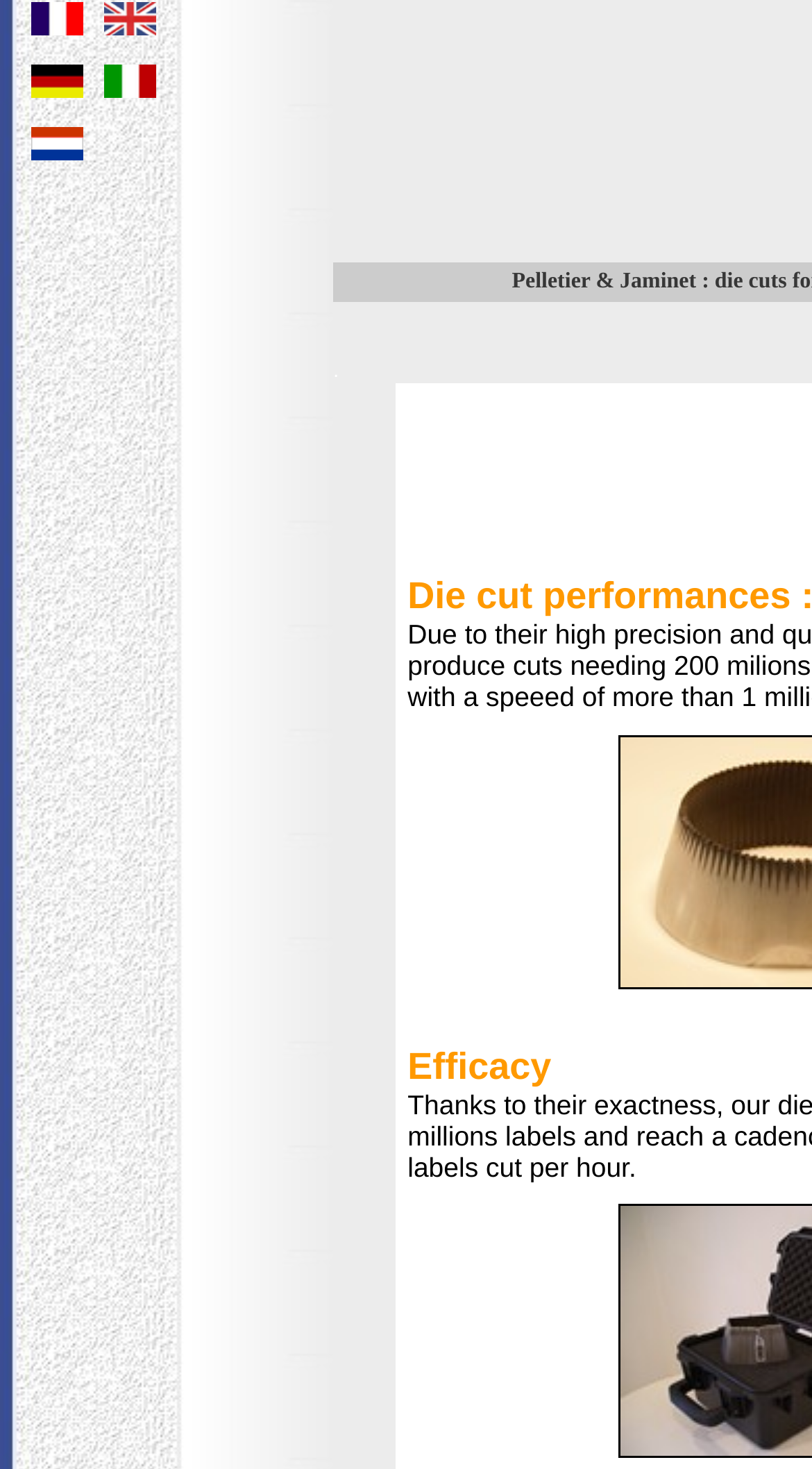How many table cells are on the page?
Based on the image, give a concise answer in the form of a single word or short phrase.

1